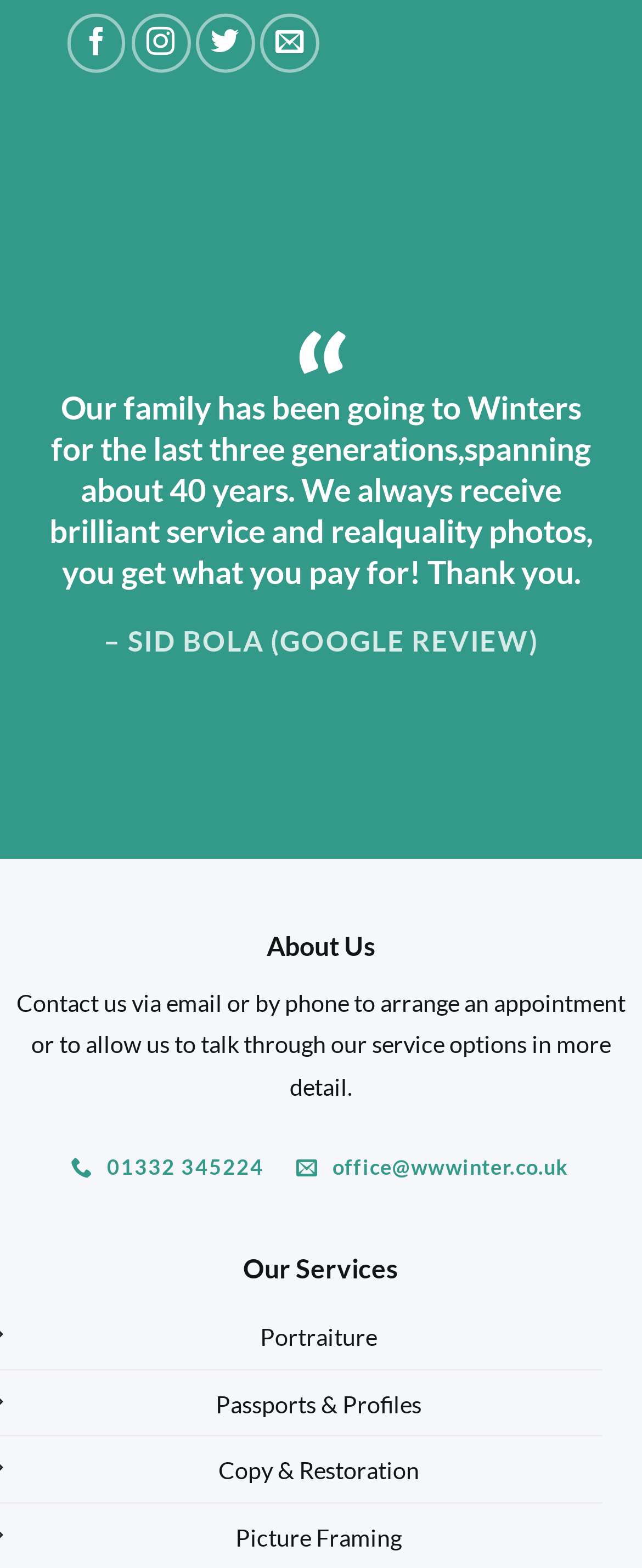Determine the bounding box for the UI element as described: "office@wwwinter.co.uk". The coordinates should be represented as four float numbers between 0 and 1, formatted as [left, top, right, bottom].

[0.459, 0.727, 0.892, 0.762]